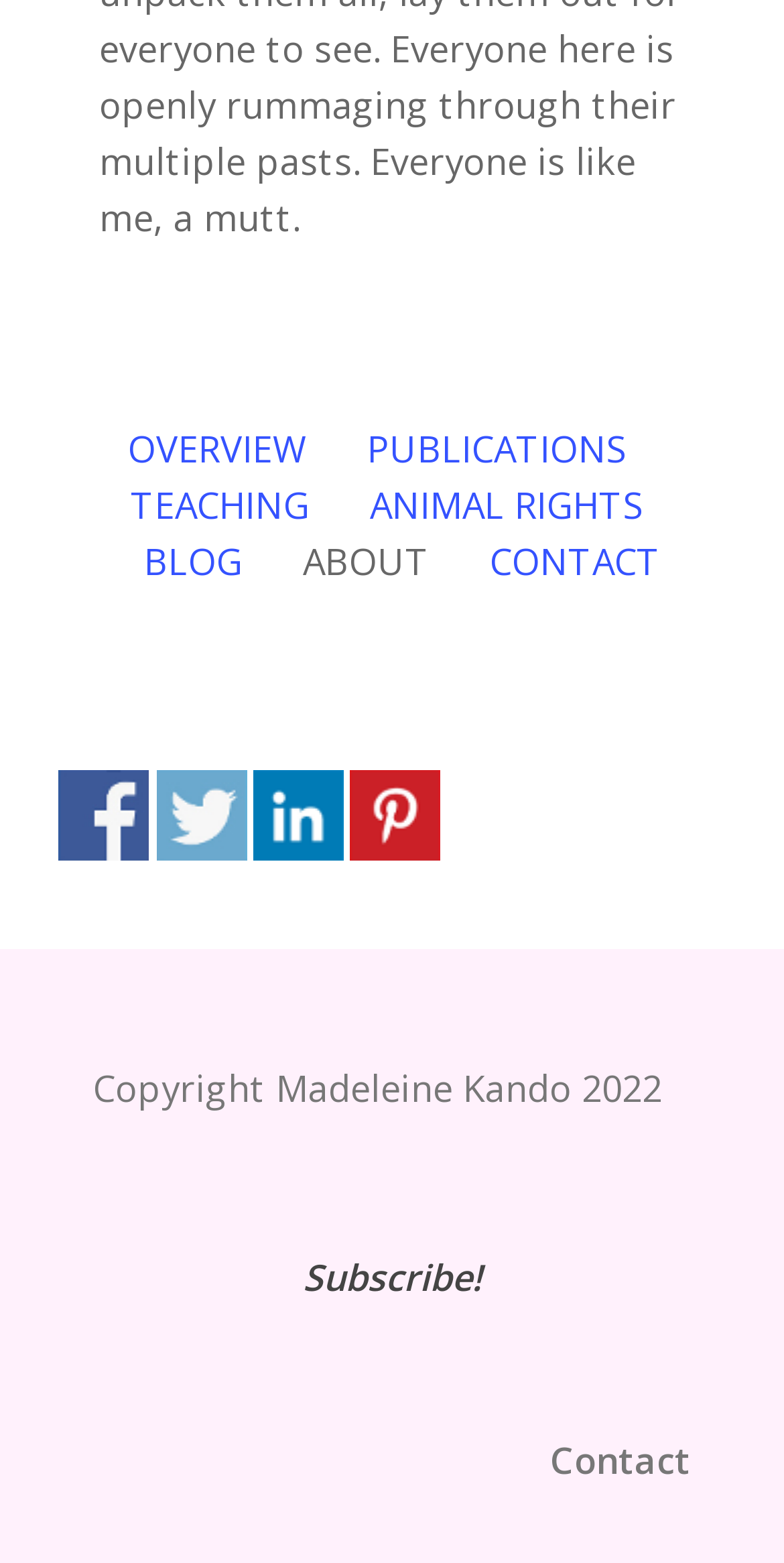How many social media sharing options are available?
Please give a detailed and elaborate answer to the question.

I can see four social media sharing links at the bottom of the webpage, which are Share on Facebook, Share on Twitter, Share on Linkedin, and Share on Pinterest. Therefore, there are four social media sharing options available.